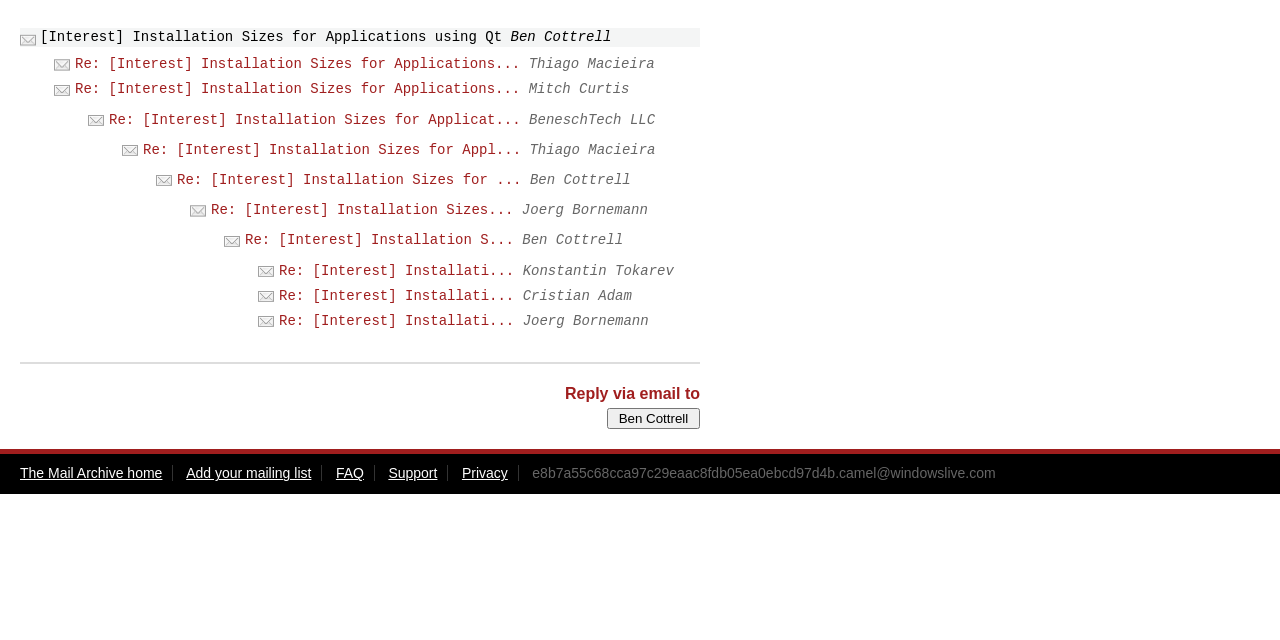Determine the bounding box for the described HTML element: "value="Ben Cottrell"". Ensure the coordinates are four float numbers between 0 and 1 in the format [left, top, right, bottom].

[0.474, 0.638, 0.547, 0.671]